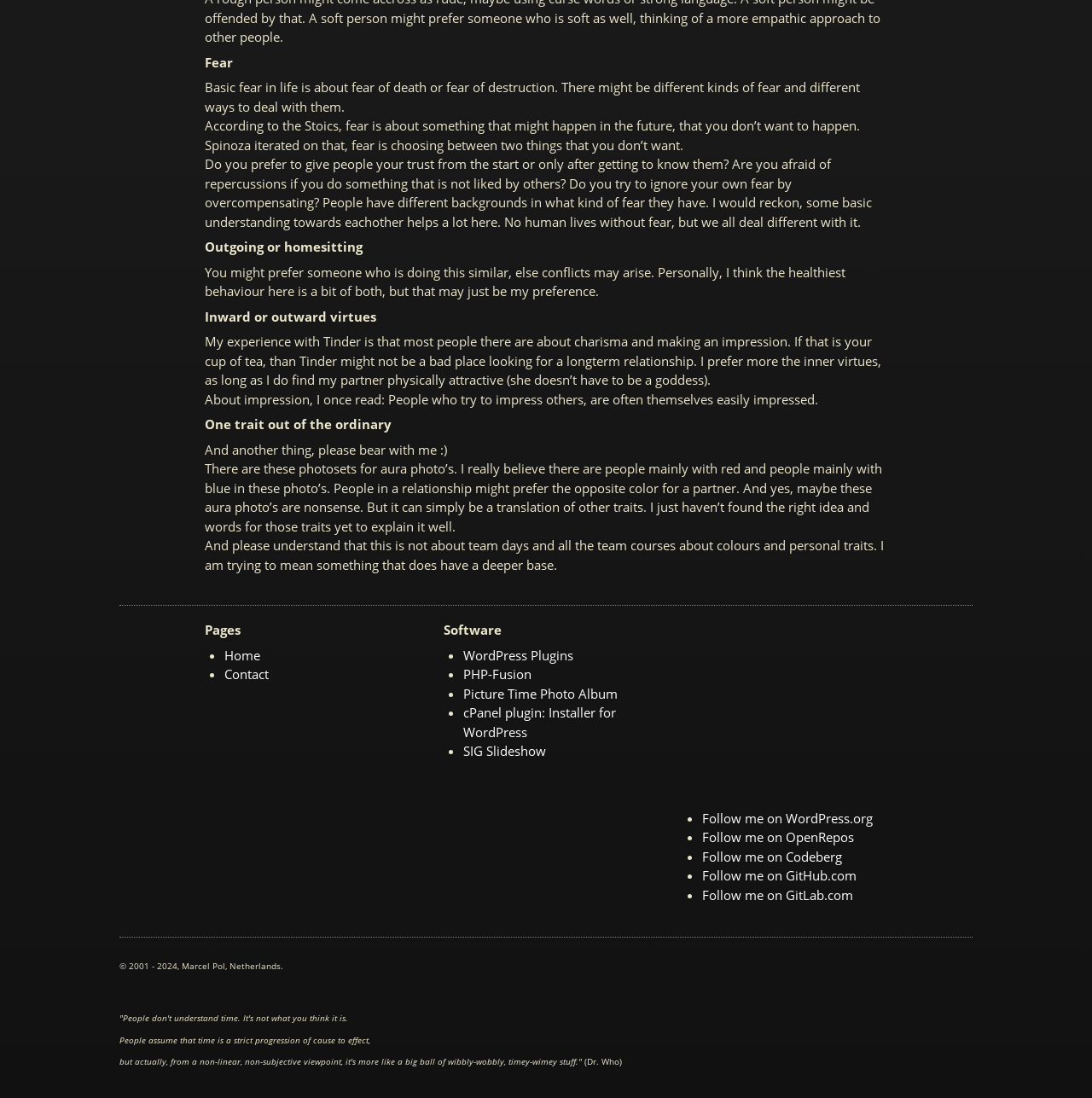Can you pinpoint the bounding box coordinates for the clickable element required for this instruction: "Check the author's information"? The coordinates should be four float numbers between 0 and 1, i.e., [left, top, right, bottom].

[0.625, 0.567, 0.775, 0.716]